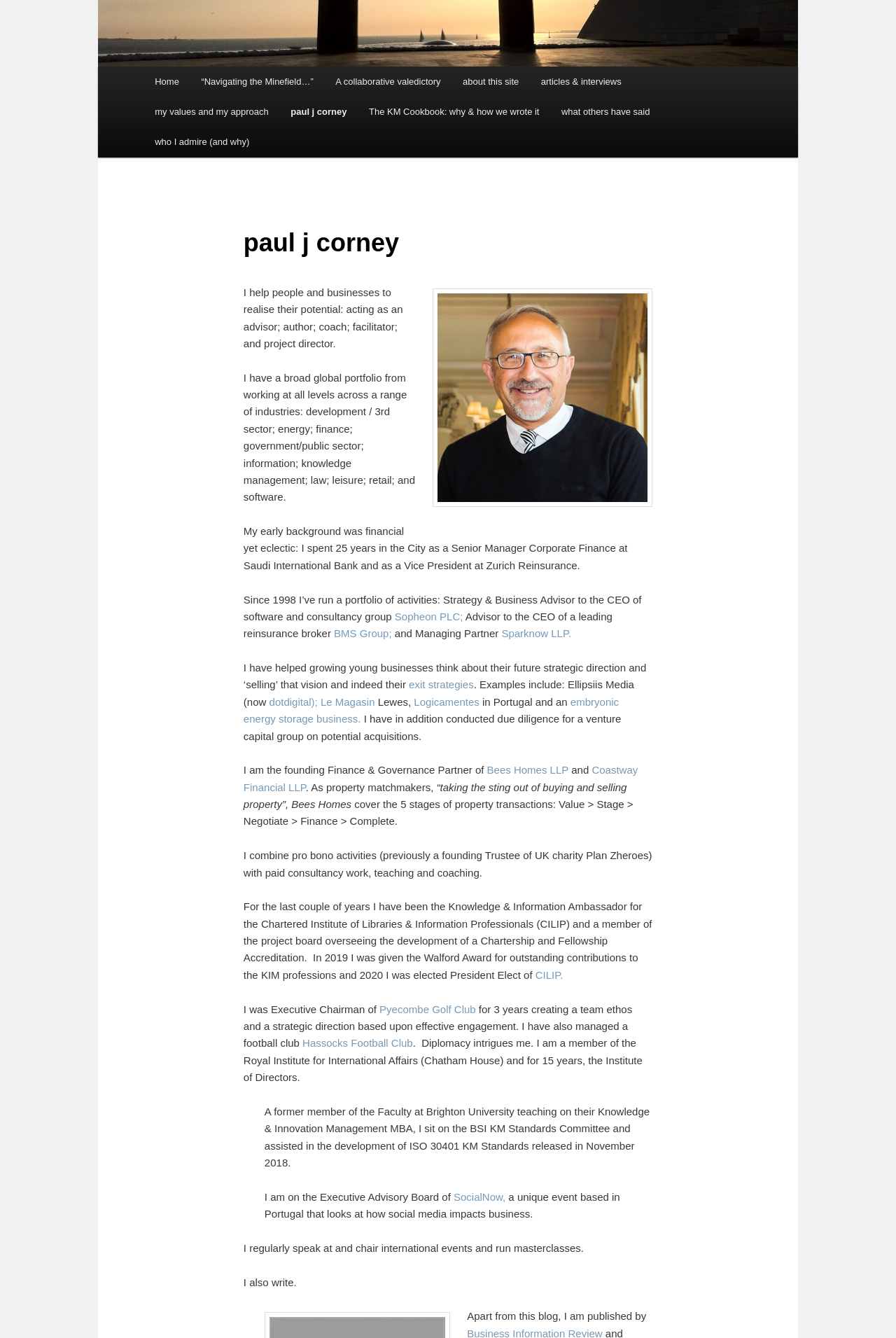Find the bounding box coordinates for the element described here: "embryonic energy storage business.".

[0.272, 0.52, 0.691, 0.542]